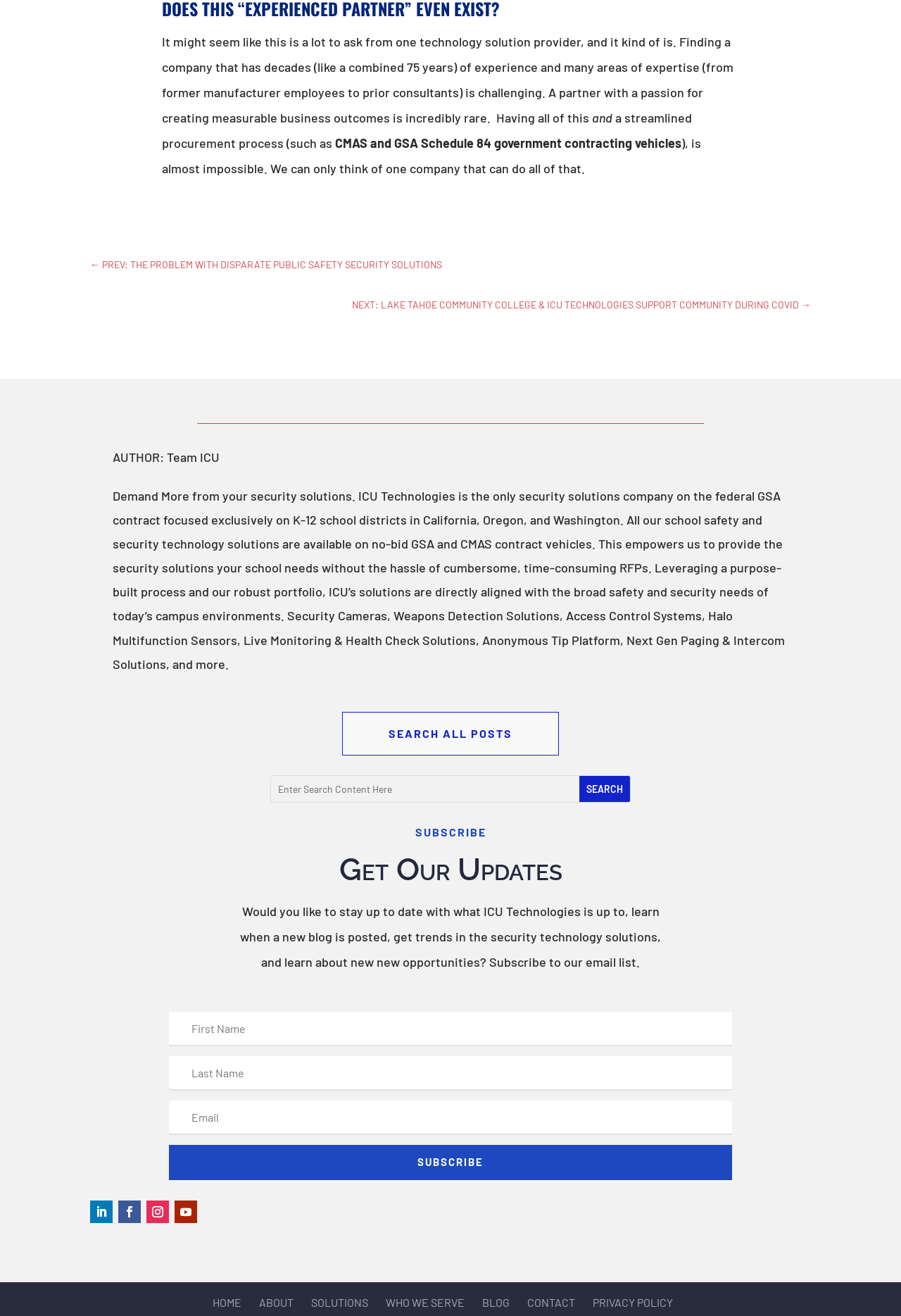Locate the bounding box coordinates of the clickable region to complete the following instruction: "Subscribe to email list."

[0.188, 0.87, 0.812, 0.897]